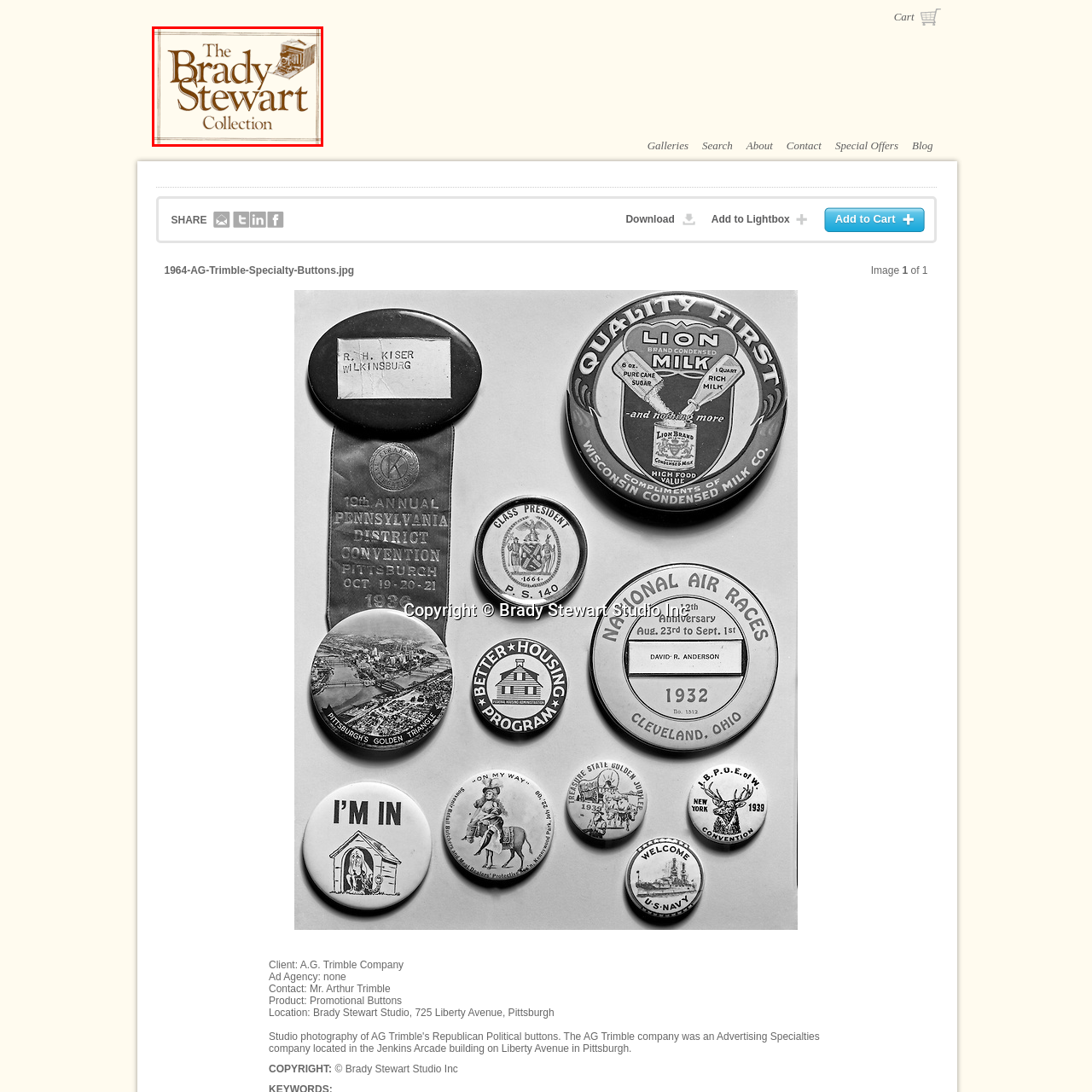Examine the section enclosed by the red box and give a brief answer to the question: What is the subject of the stylized illustration accompanying the text?

Antique camera